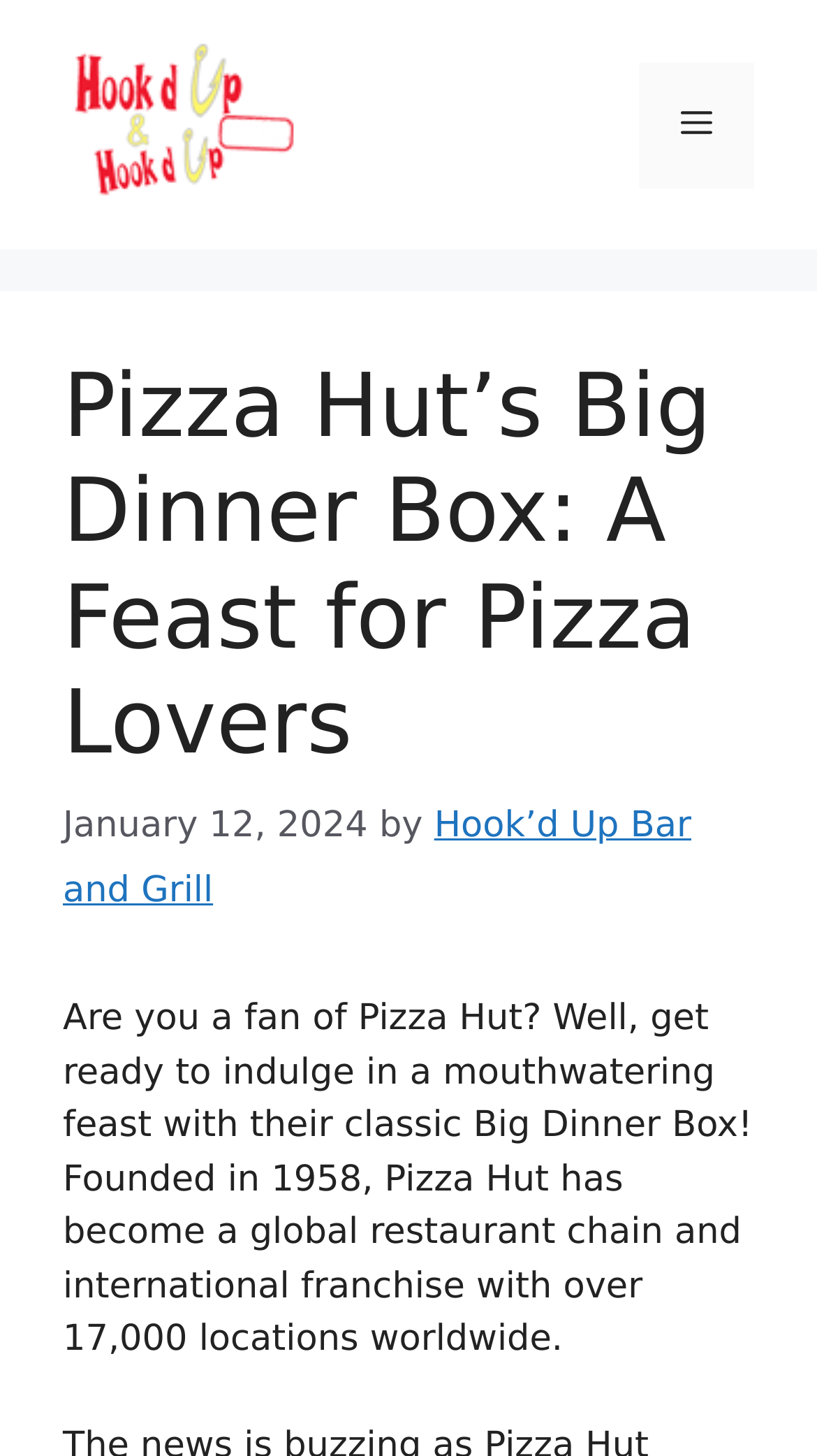Please provide a detailed answer to the question below based on the screenshot: 
What is the name of the author of the article?

The answer can be found in the link element that is associated with the author's name, which is 'Hook’d Up Bar and Grill'.